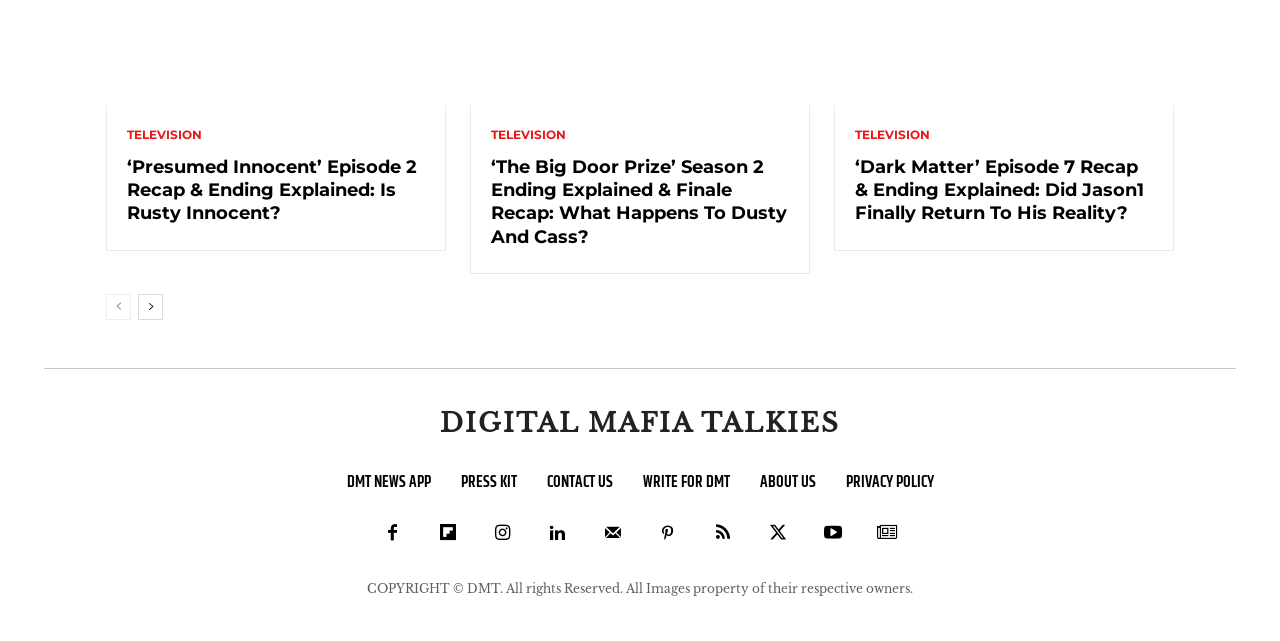Refer to the image and provide a thorough answer to this question:
How many navigation links are at the bottom of the page?

At the bottom of the page, there are six links: DIGITAL MAFIA TALKIES, DMT NEWS APP, PRESS KIT, CONTACT US, WRITE FOR DMT, and ABOUT US.